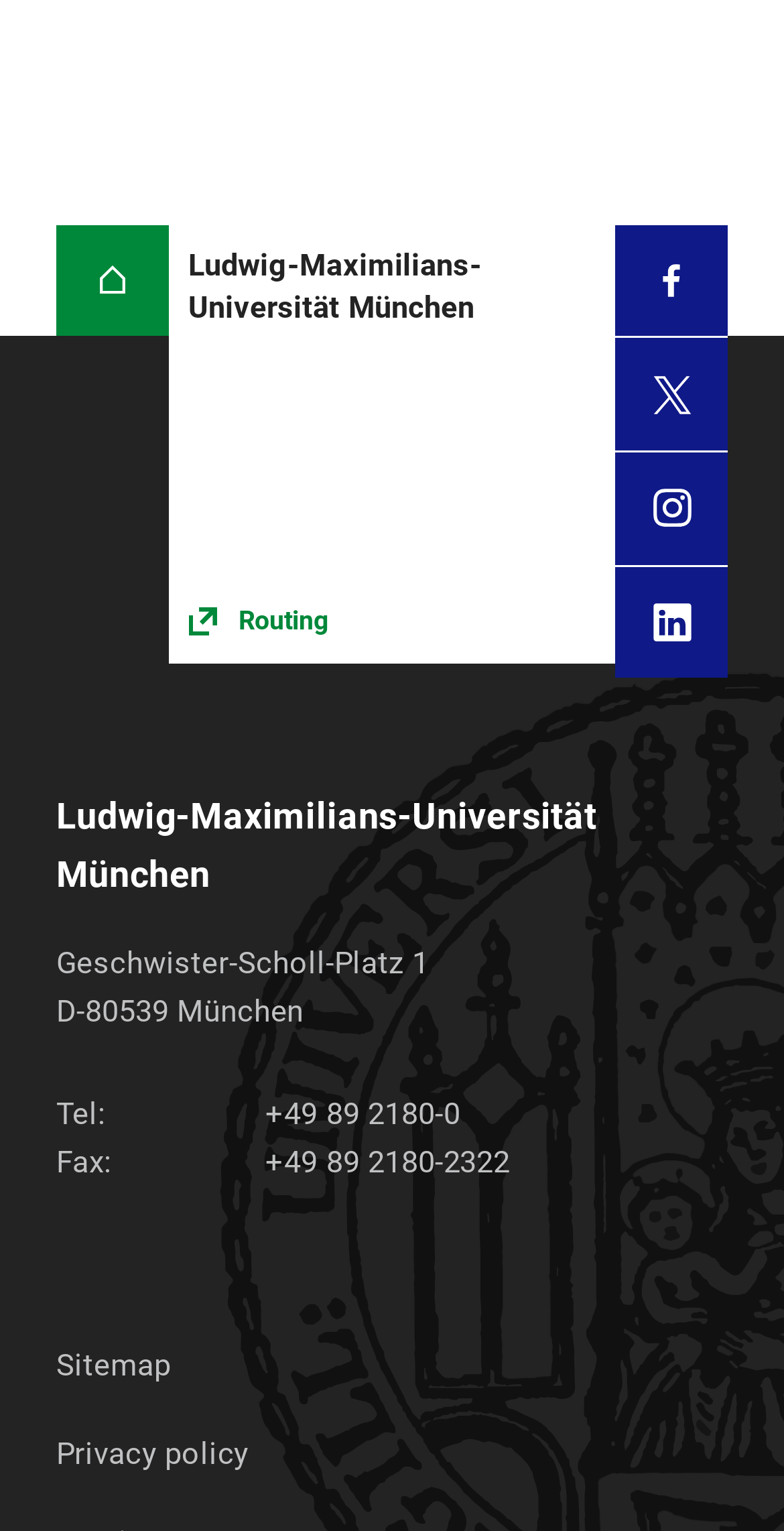Please answer the following question using a single word or phrase: 
What is the address of the university?

Geschwister-Scholl-Platz 1, D-80539